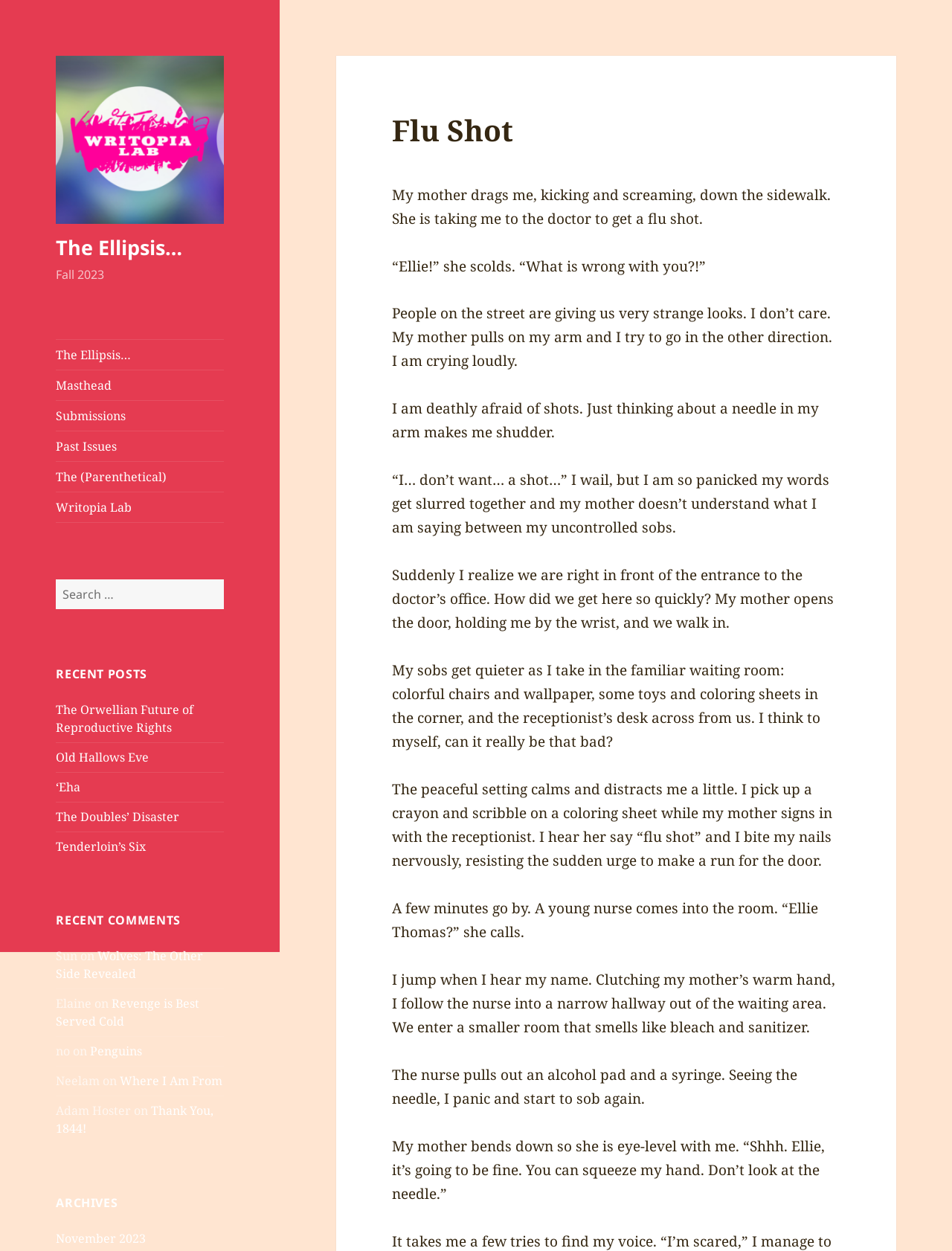Given the content of the image, can you provide a detailed answer to the question?
What is the name of the publication?

The name of the publication can be found in the top-left corner of the webpage, where it says 'The Ellipsis…' in the link and image elements.